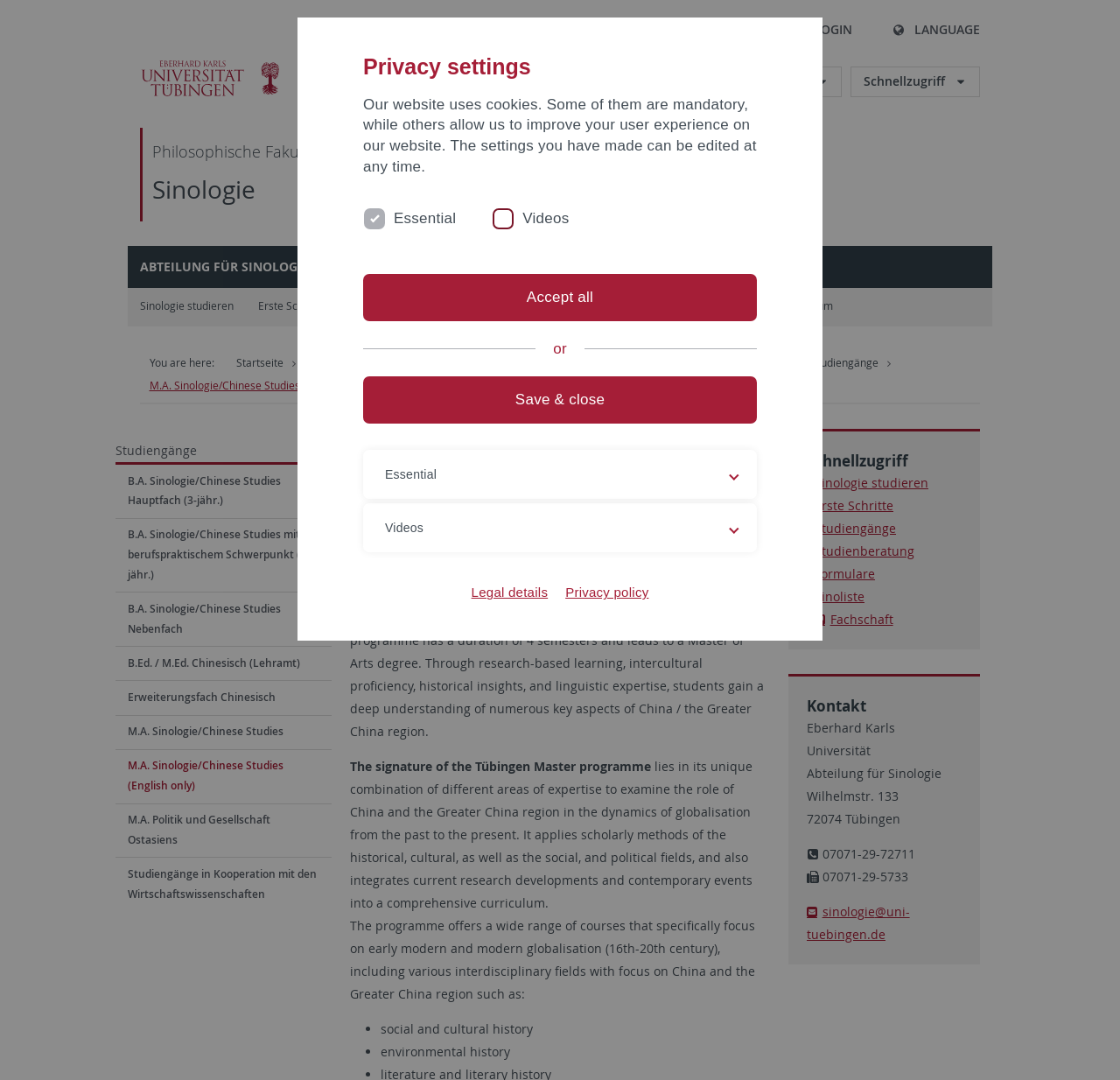Using the details in the image, give a detailed response to the question below:
What is the name of the programme?

I found the answer by looking at the main content of the webpage, which describes the programme 'M.A. Sinologie/Chinese Studies' in detail.